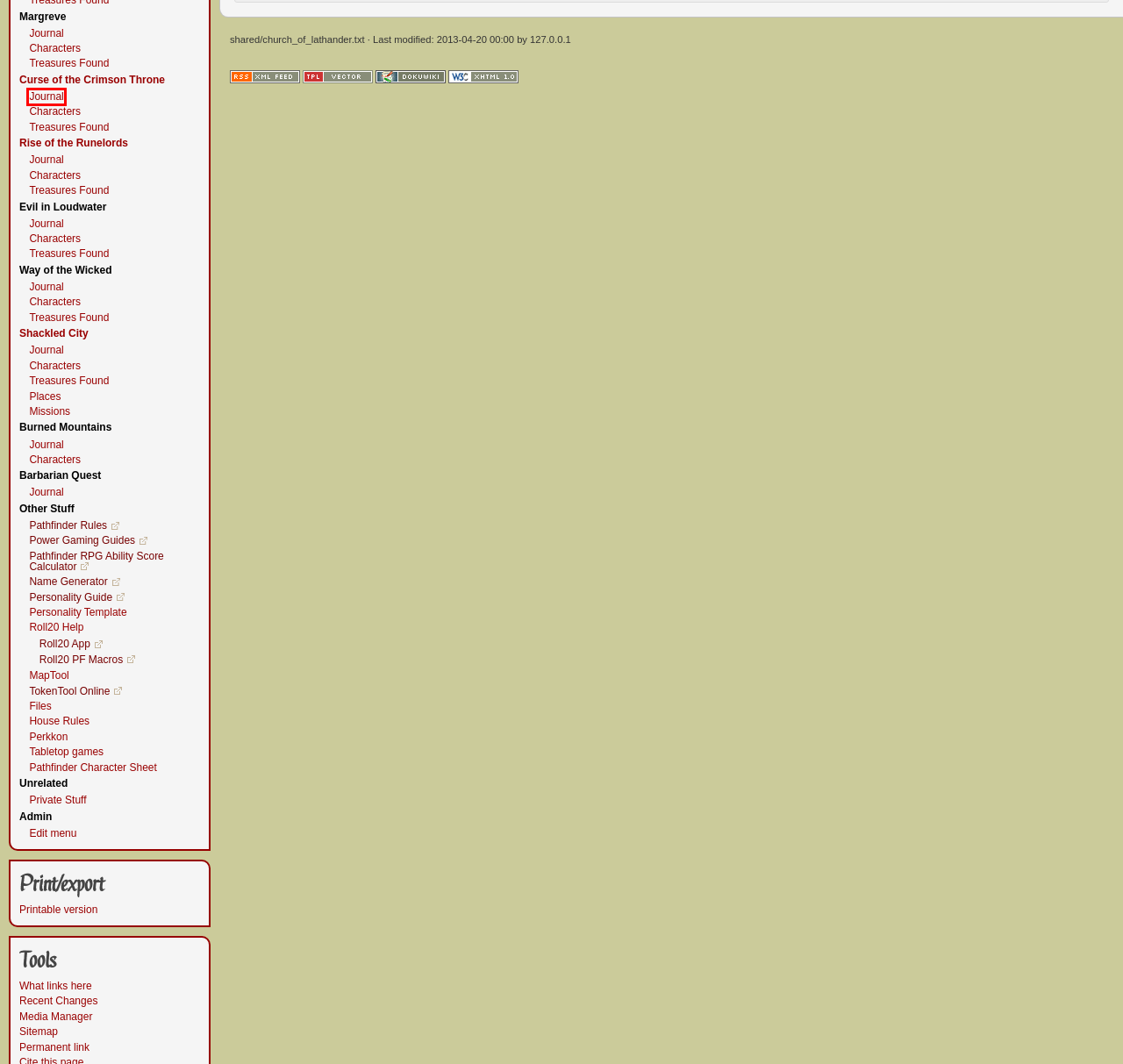You’re provided with a screenshot of a webpage that has a red bounding box around an element. Choose the best matching webpage description for the new page after clicking the element in the red box. The options are:
A. shared:church_of_lathander:wiki:margreve:journal - To the Bridge of Death Wiki
B. shared:church_of_lathander:wiki:runelords:treasures_found - To the Bridge of Death Wiki
C. shared:church_of_lathander:wiki:start - Recent Changes - To the Bridge of Death Wiki
D. shared:church_of_lathander:wiki:runelords:characters - To the Bridge of Death Wiki
E. shared:church_of_lathander:wiki:feed.php - To the Bridge of Death Wiki
F. shared:church_of_lathander:wiki:crimson_throne:journal - To the Bridge of Death Wiki
G. shared:church_of_lathander:wiki:crimson_throne:characters - To the Bridge of Death Wiki
H. shared:church_of_lathander:wiki:talingarde:journal - To the Bridge of Death Wiki

F